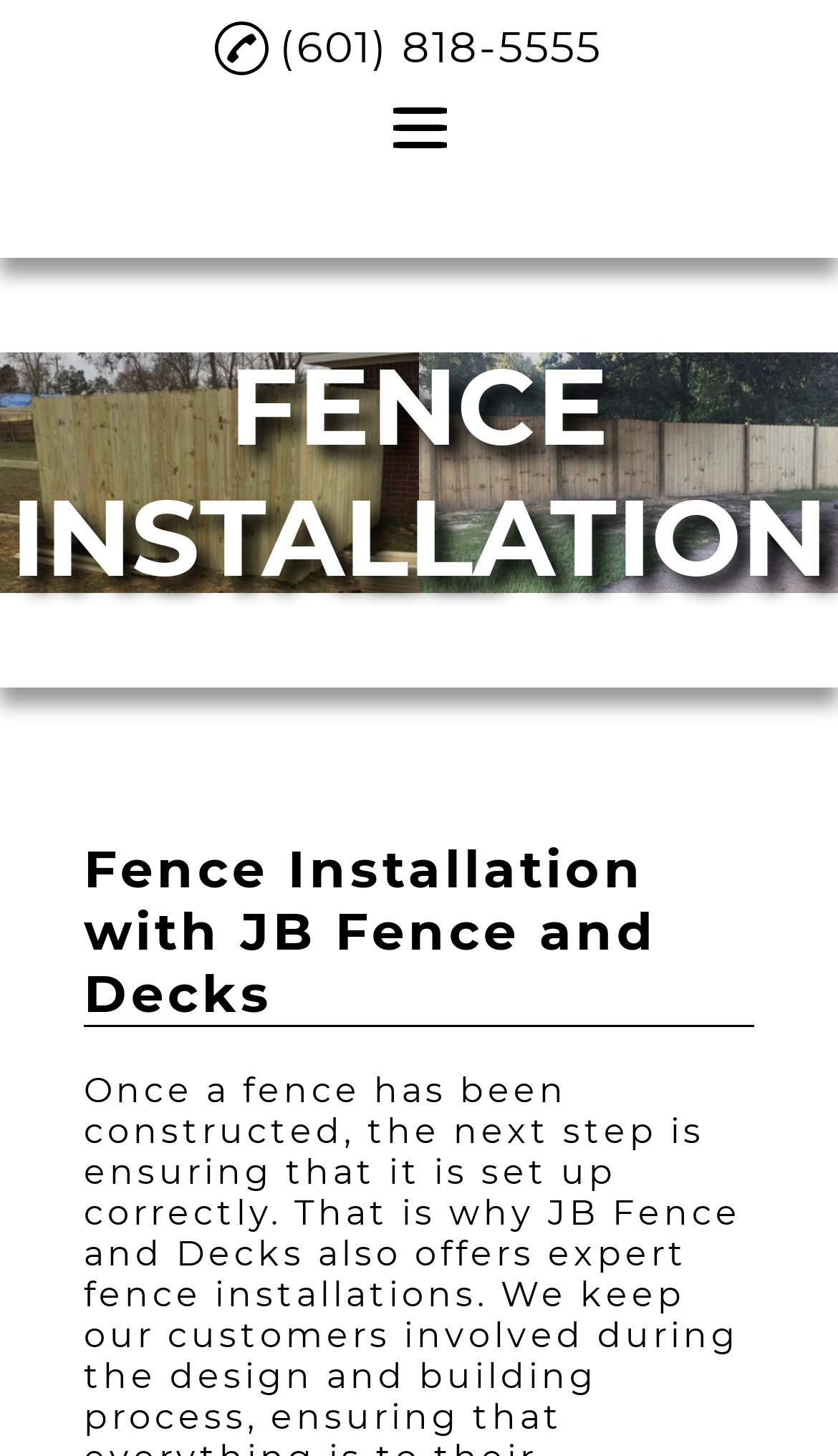Locate the bounding box coordinates of the clickable region to complete the following instruction: "Contact JB Fence and Decks."

[0.325, 0.674, 0.675, 0.702]